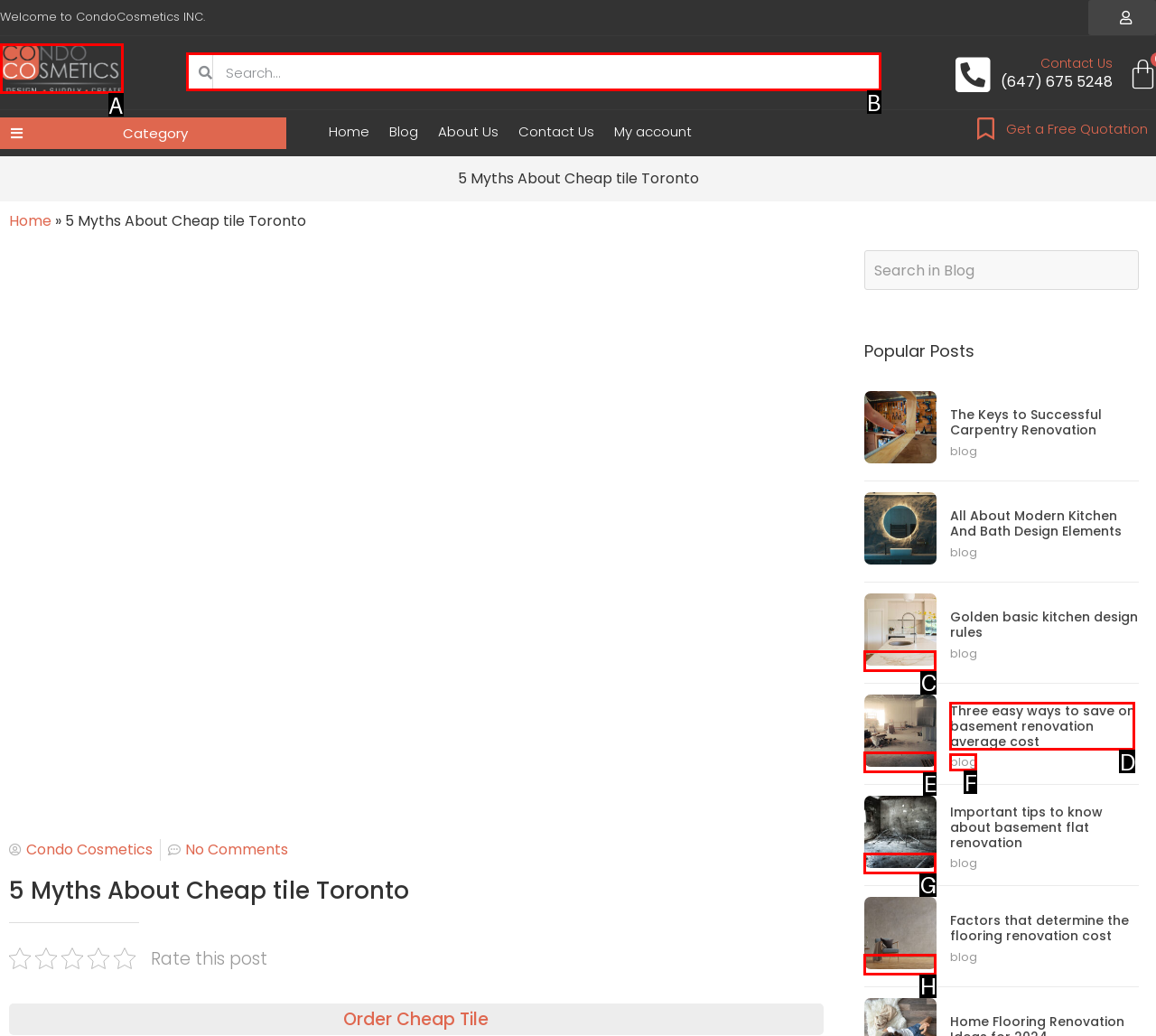Identify the correct choice to execute this task: Search for something
Respond with the letter corresponding to the right option from the available choices.

B